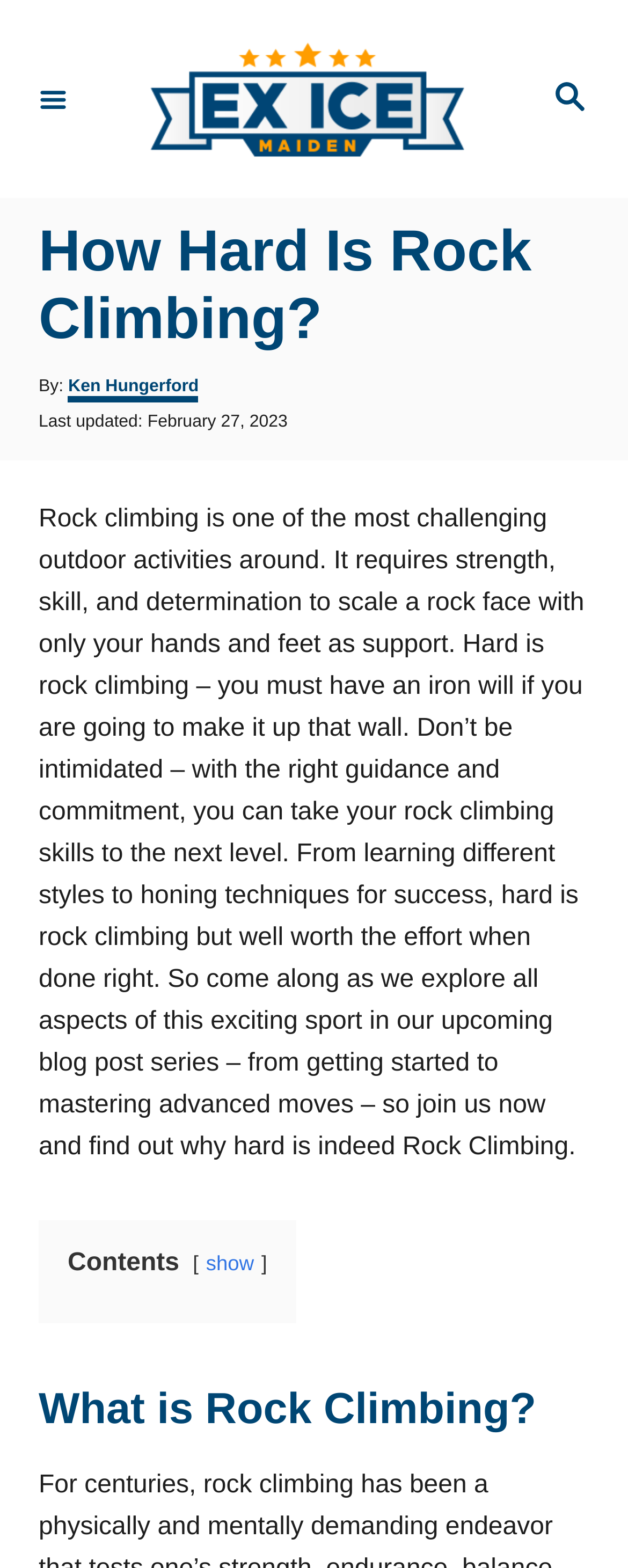How many sections does this article have?
Relying on the image, give a concise answer in one word or a brief phrase.

At least 2